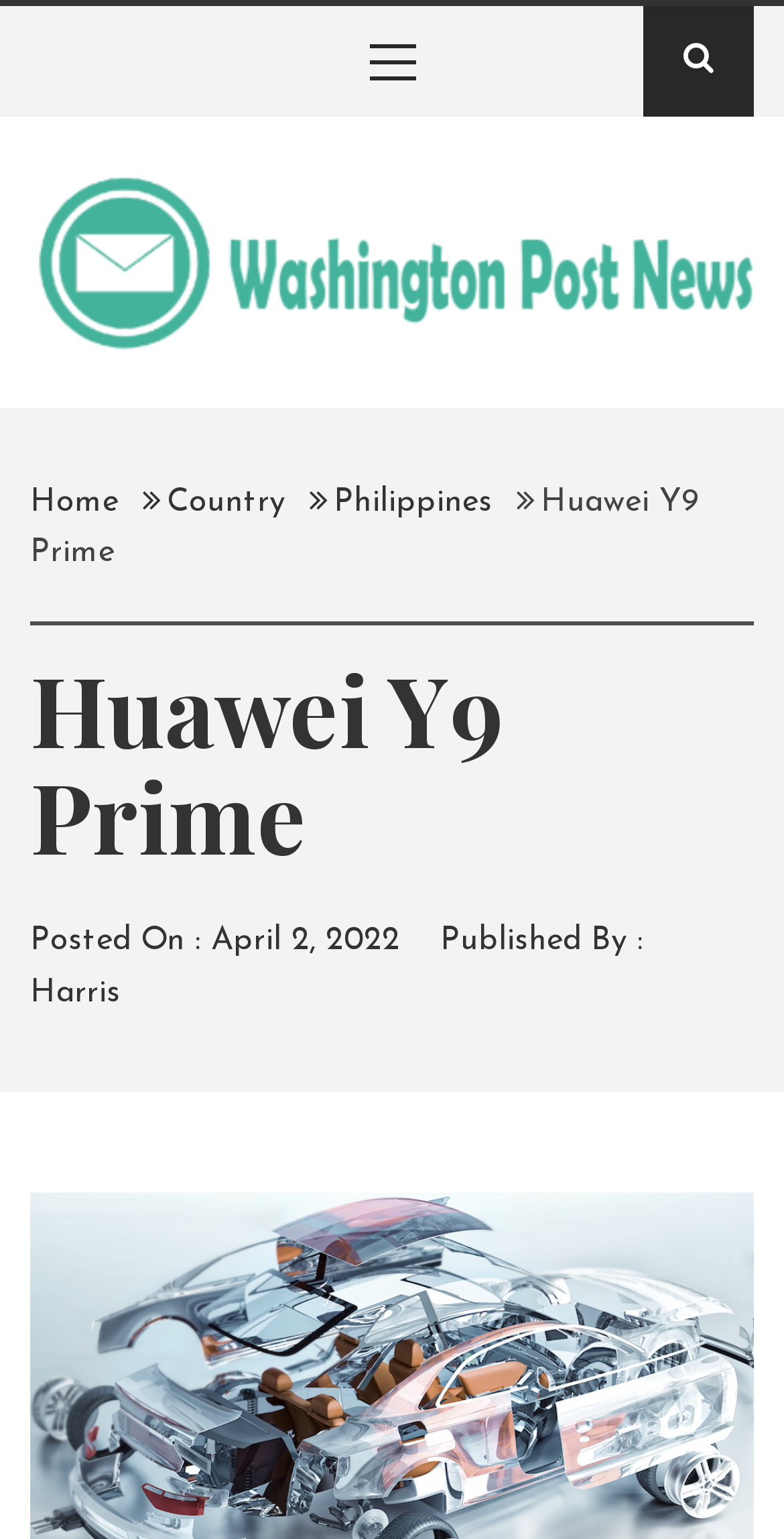Please identify the bounding box coordinates of the clickable region that I should interact with to perform the following instruction: "Go to Home page". The coordinates should be expressed as four float numbers between 0 and 1, i.e., [left, top, right, bottom].

[0.038, 0.316, 0.182, 0.337]